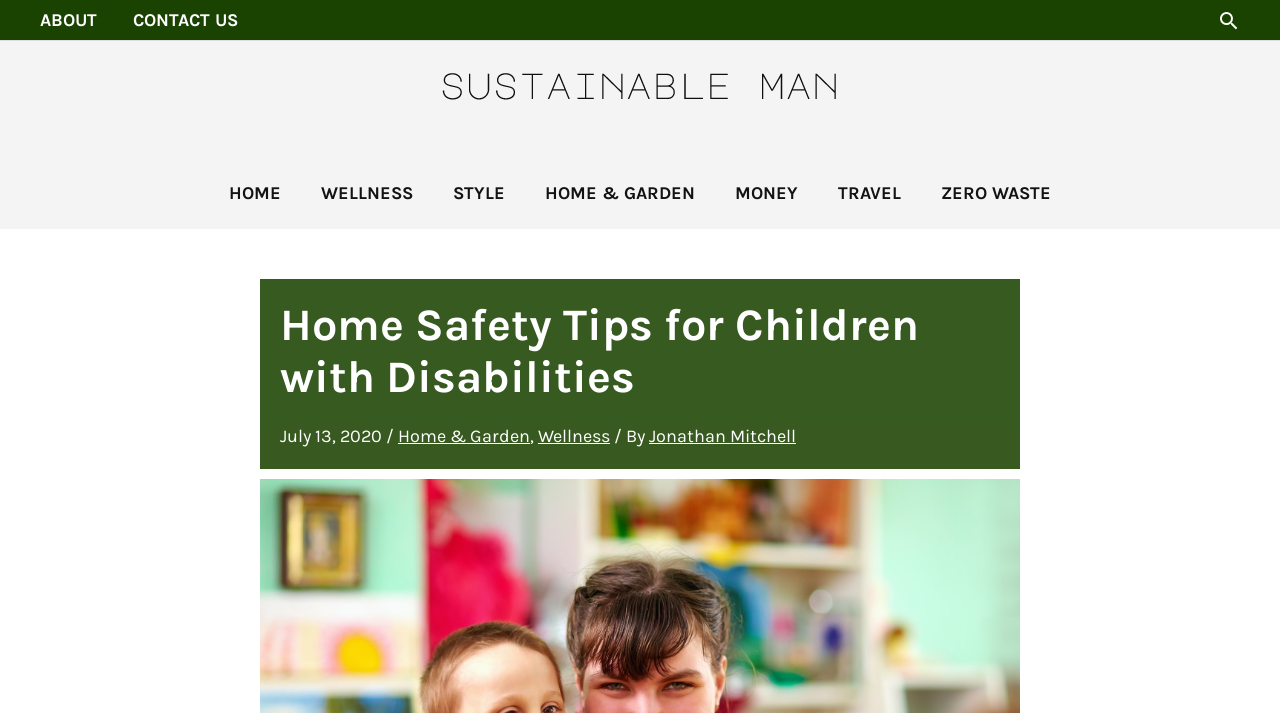What category is the article under?
Refer to the image and answer the question using a single word or phrase.

Home & Garden